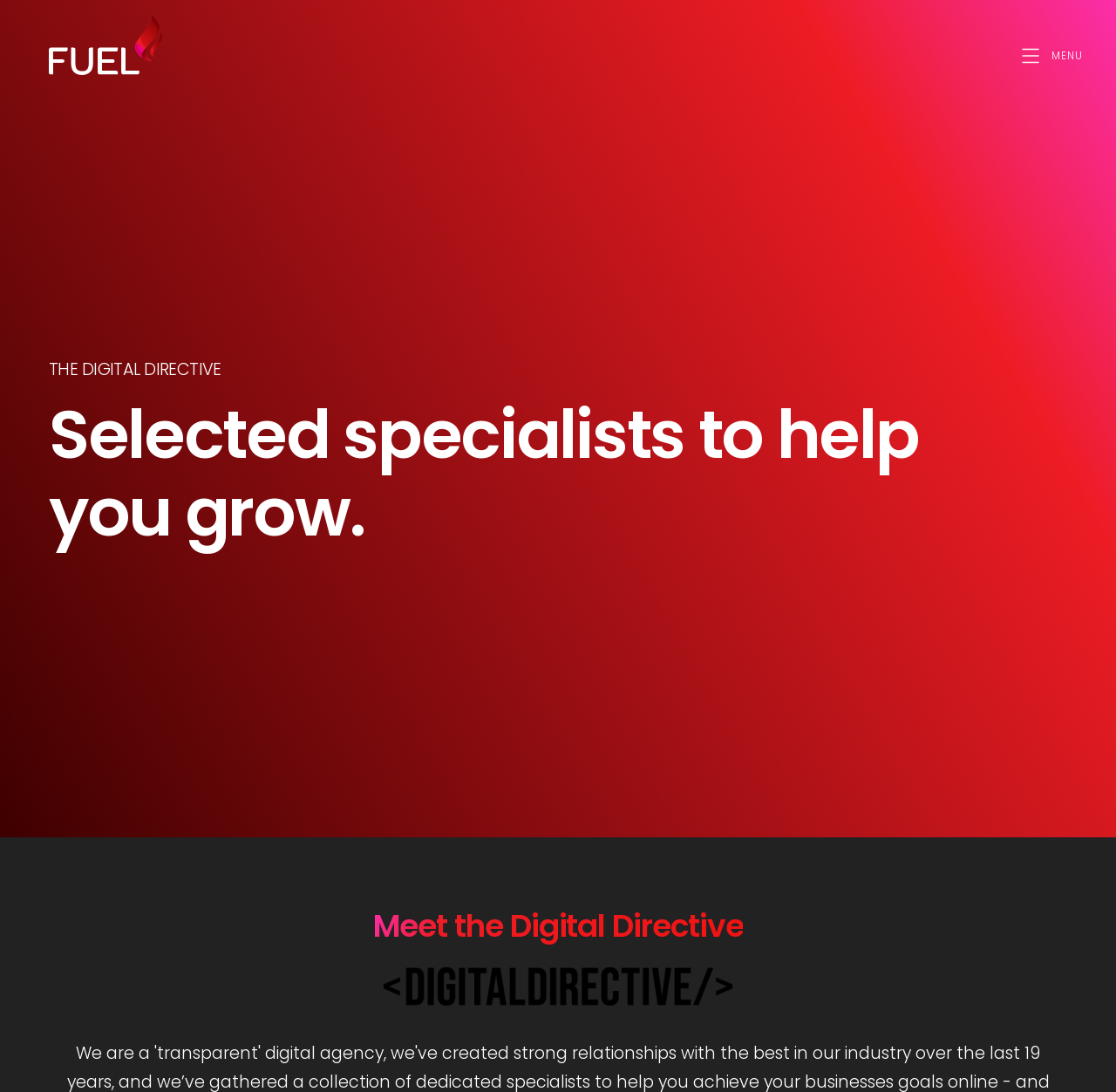What services do they offer?
Using the information presented in the image, please offer a detailed response to the question.

The services offered by the company can be found in the links under the 'What We Do' heading, which include 'Custom Website Design', 'Ecommerce Experts', 'Website Development', and more.